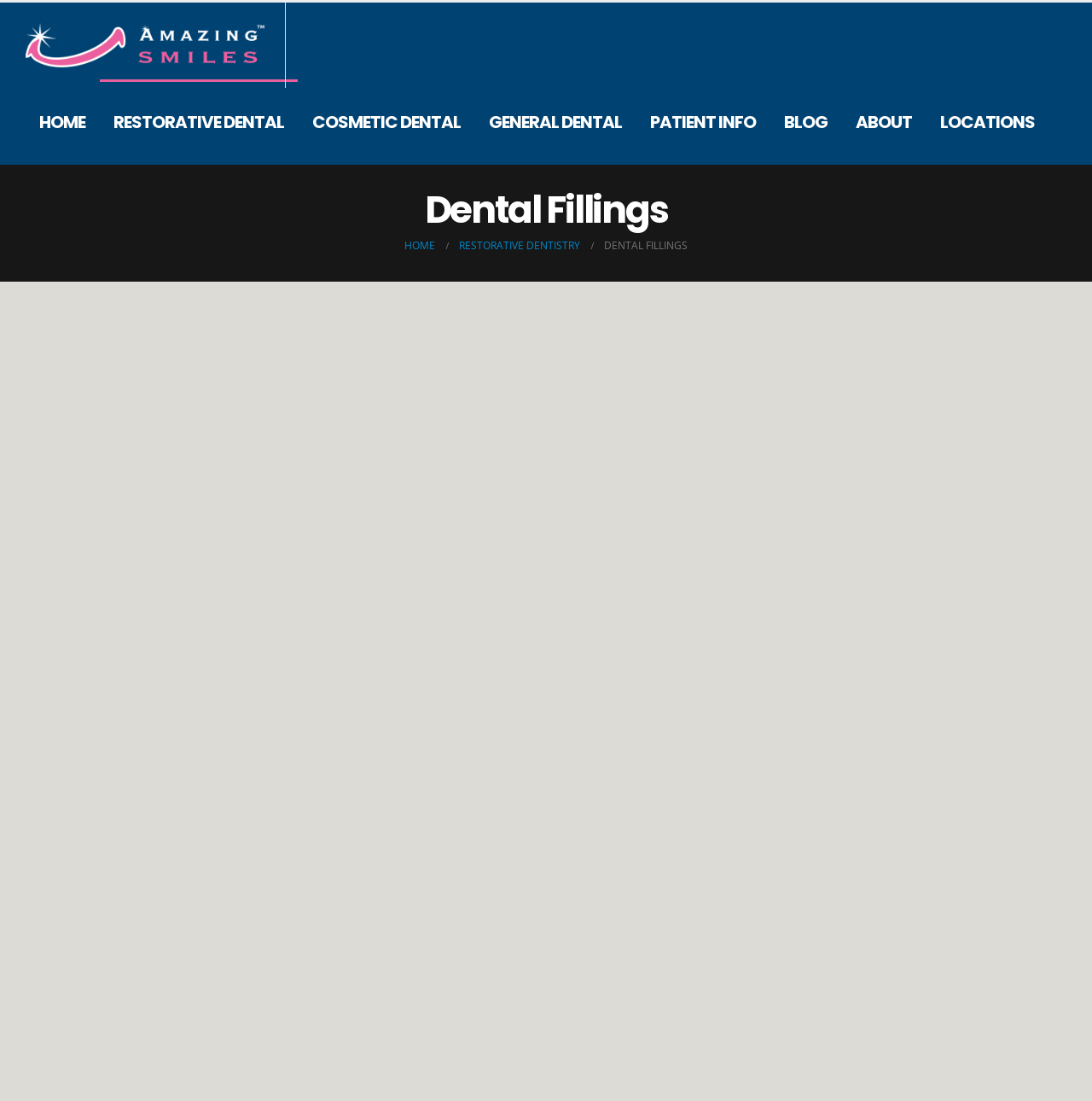Construct a comprehensive description capturing every detail on the webpage.

This webpage is about dental fillings and restorative dentistry, specifically provided by Amazing Smiles Dental Clinics. At the top left corner, there is a logo of Amazing Smiles, accompanied by a link to the clinic's homepage. Next to it, there is a navigation menu with links to different sections of the website, including Home, Restorative Dental, Cosmetic Dental, General Dental, Patient Info, Blog, About, and Locations.

Below the navigation menu, there is a heading that reads "Dental Fillings" in a prominent font. Underneath, there are two links to Home and Restorative Dentistry, followed by a static text "DENTAL FILLINGS" with a font icon.

The main content of the webpage is divided into three sections. The first section, titled "How can we help you?", provides links to various dental services, including Full Mouth Rehabilitation, Smile Makeovers, and Decayed or Damaged Teeth. The second section, titled "Our Popular Services", lists links to specific dental treatments, such as Dental Implants, Veneers, and Orthodontics. The third section, titled "Financial Information", provides links to information about payment options, including Using Private Health, Finance Payment Plans, and Superannuation For Dental.

At the bottom of the webpage, there is a horizontal separator, followed by links to the clinic's Privacy Policy, Disclaimer, and Site Map. The webpage ends with a copyright notice and a link to Online Health Marketing EMD.